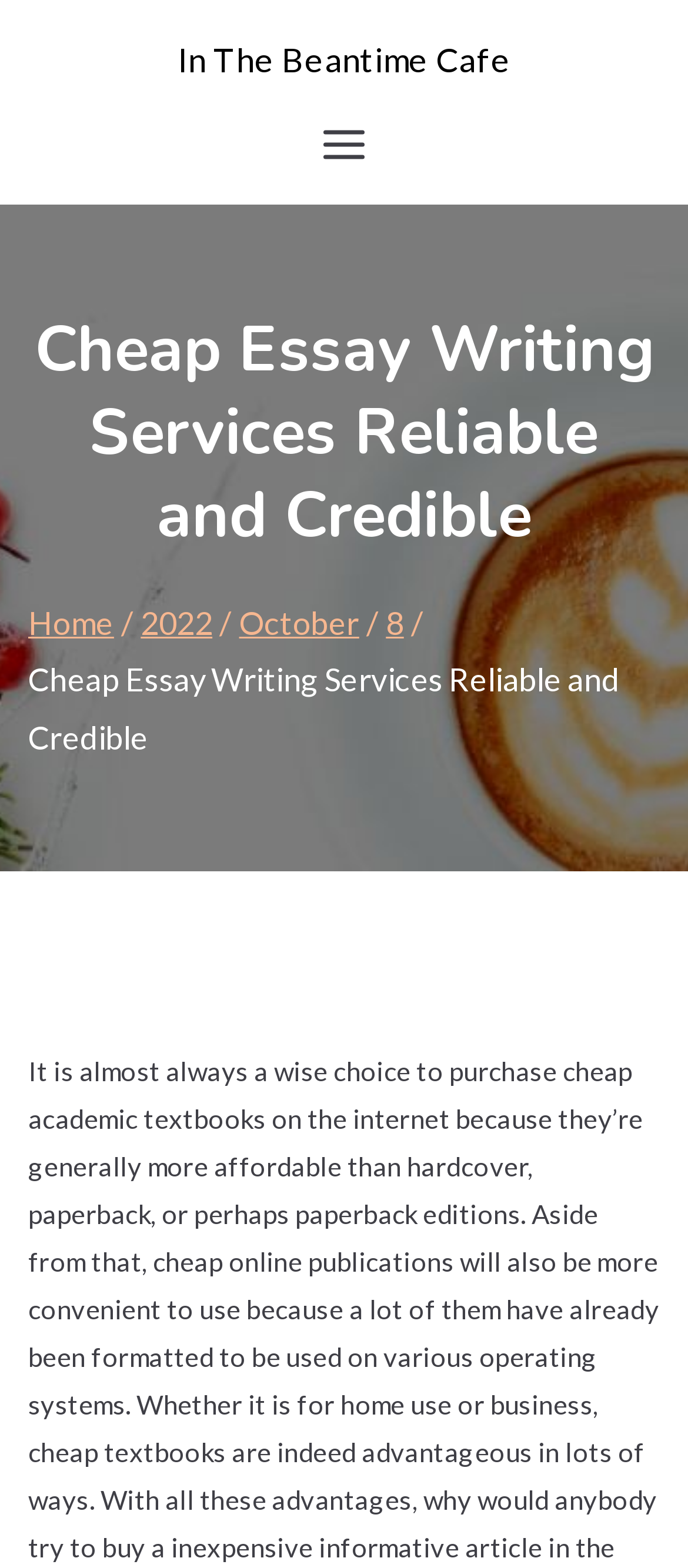What is the topic of the essay writing service?
Answer the question using a single word or phrase, according to the image.

Cheap academic textbooks